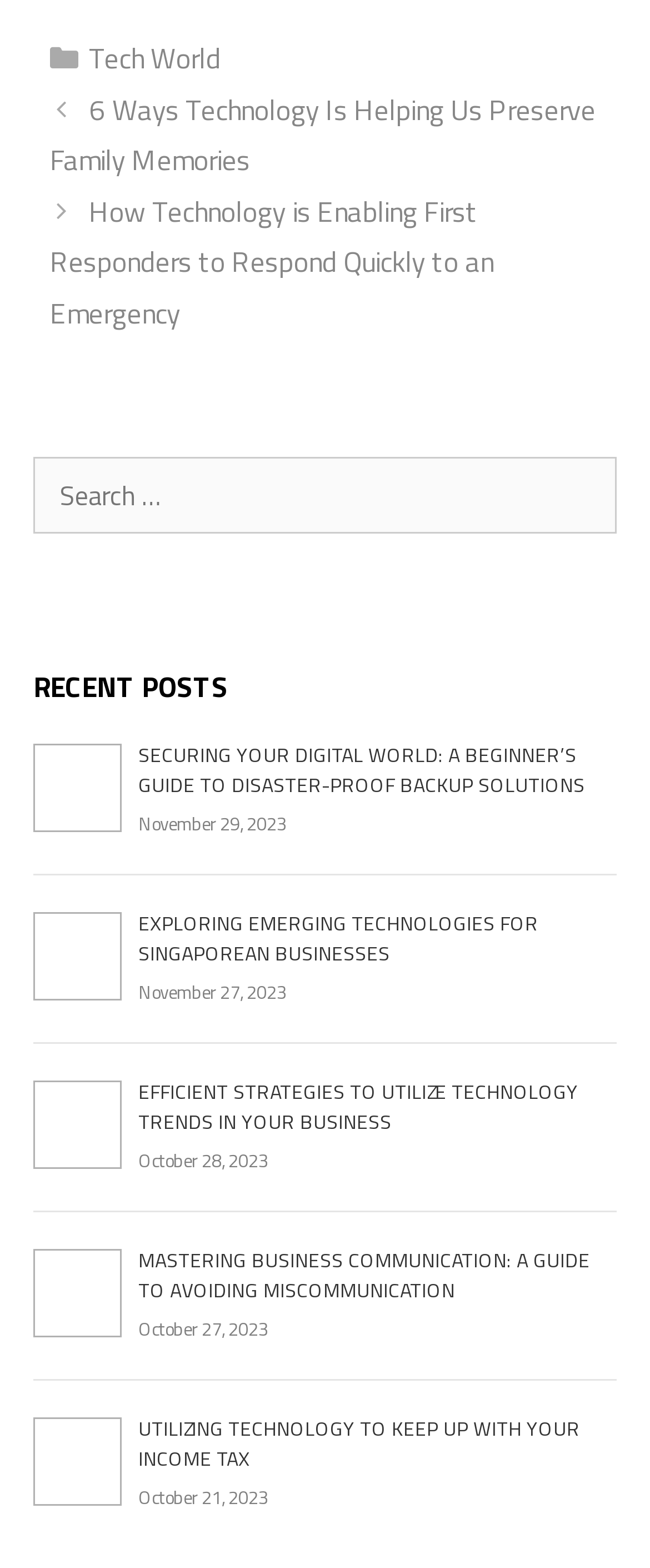Refer to the screenshot and answer the following question in detail:
How many recent posts are displayed?

I counted the number of recent posts by looking at the 'RECENT POSTS' section and finding 6 headings with links and images, each representing a post.